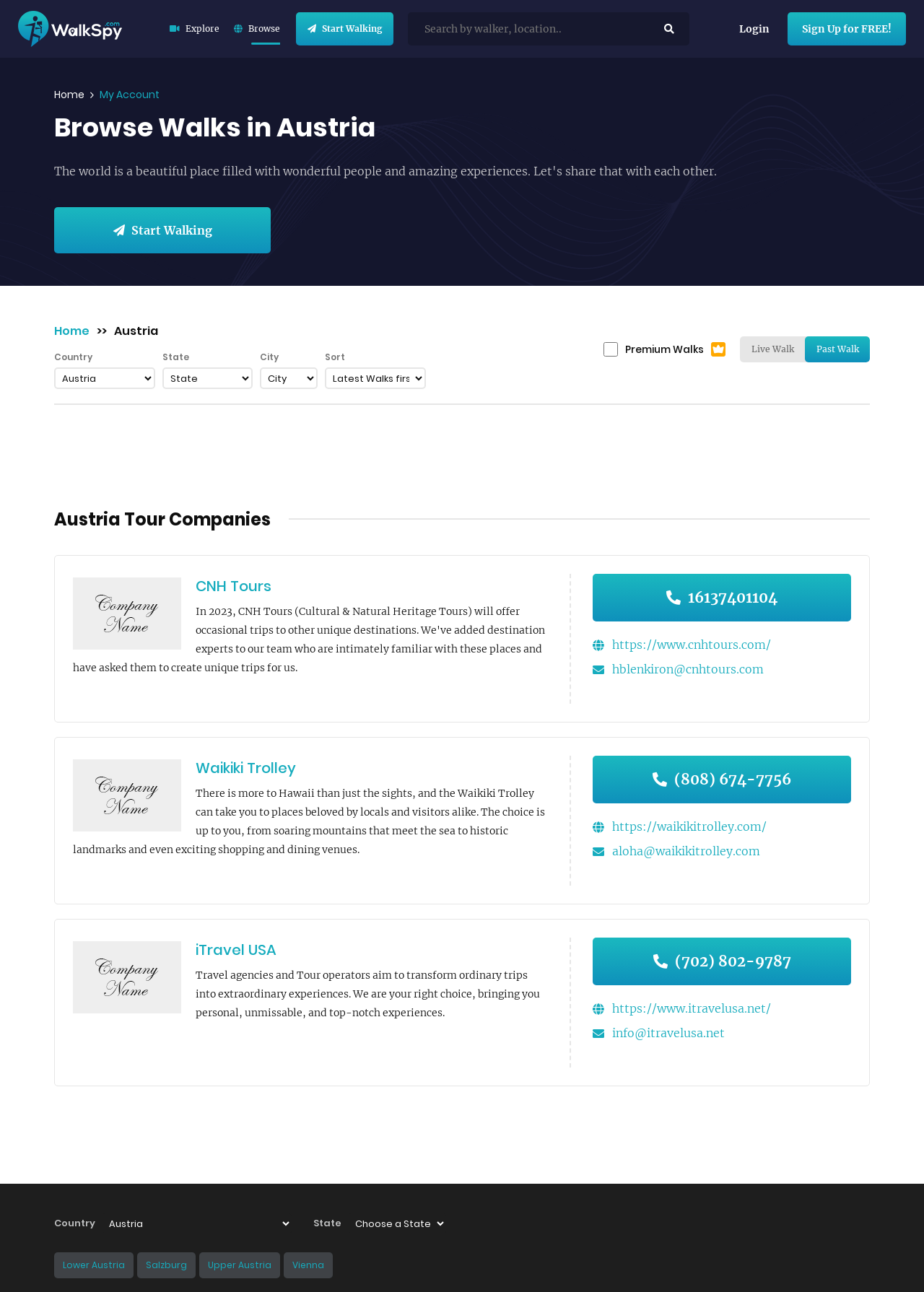What is the name of the first tour company listed?
Your answer should be a single word or phrase derived from the screenshot.

CNH Tours